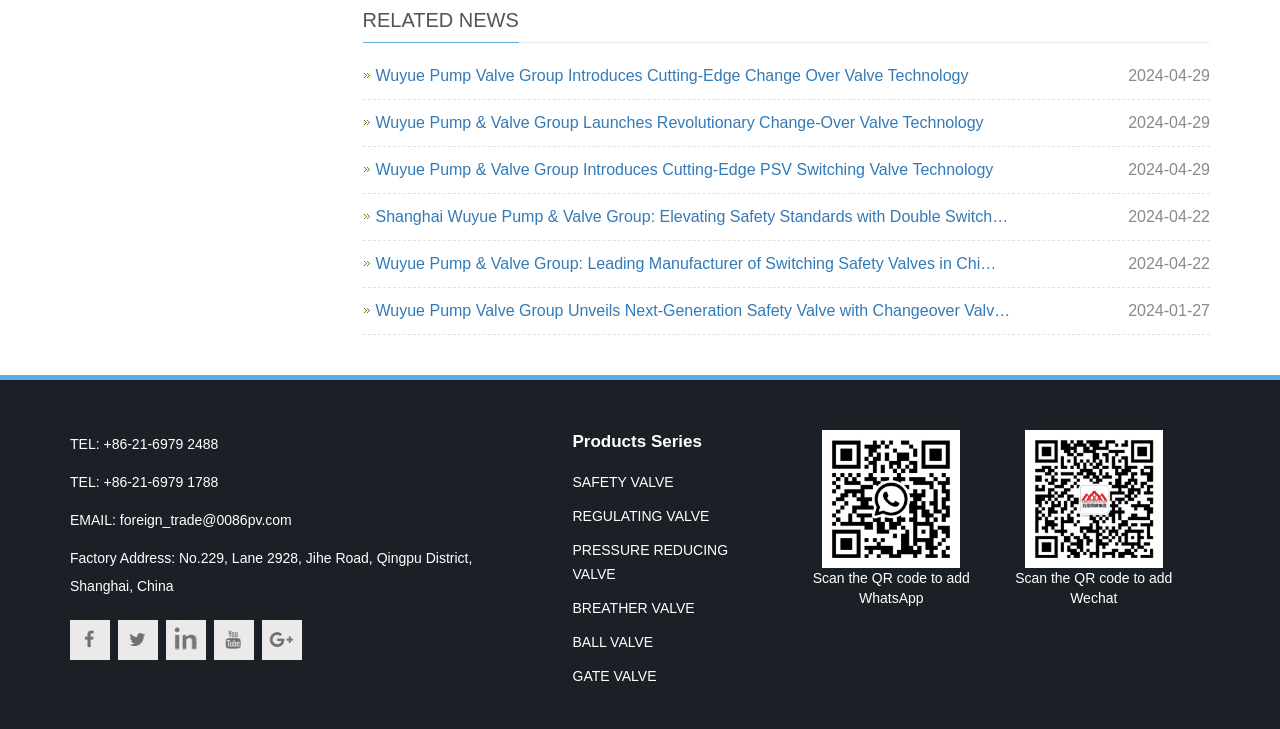Respond with a single word or phrase to the following question: How can I contact the company via email?

foreign_trade@0086pv.com